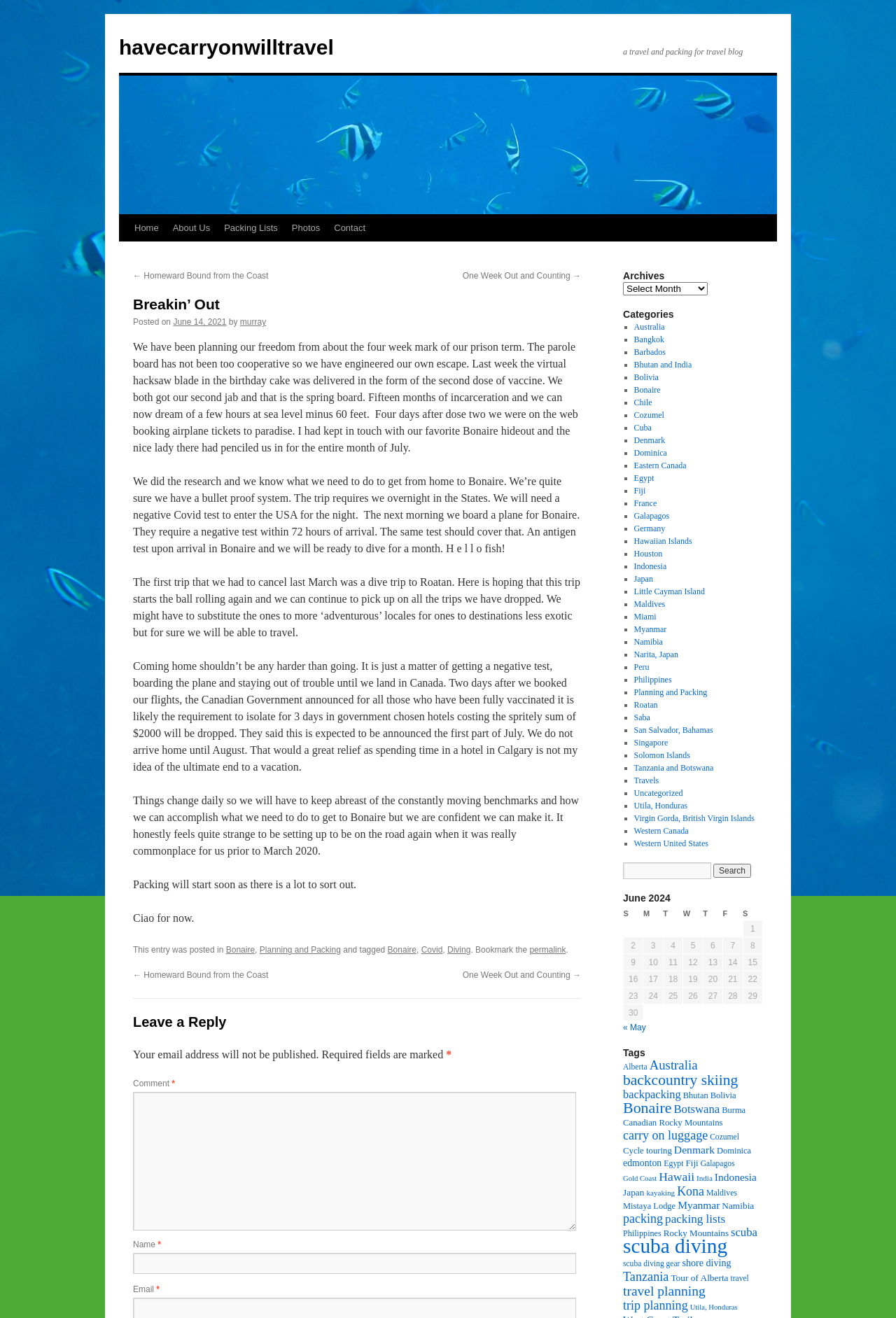Locate the bounding box coordinates of the segment that needs to be clicked to meet this instruction: "Click on the 'Packing Lists' link".

[0.242, 0.163, 0.318, 0.183]